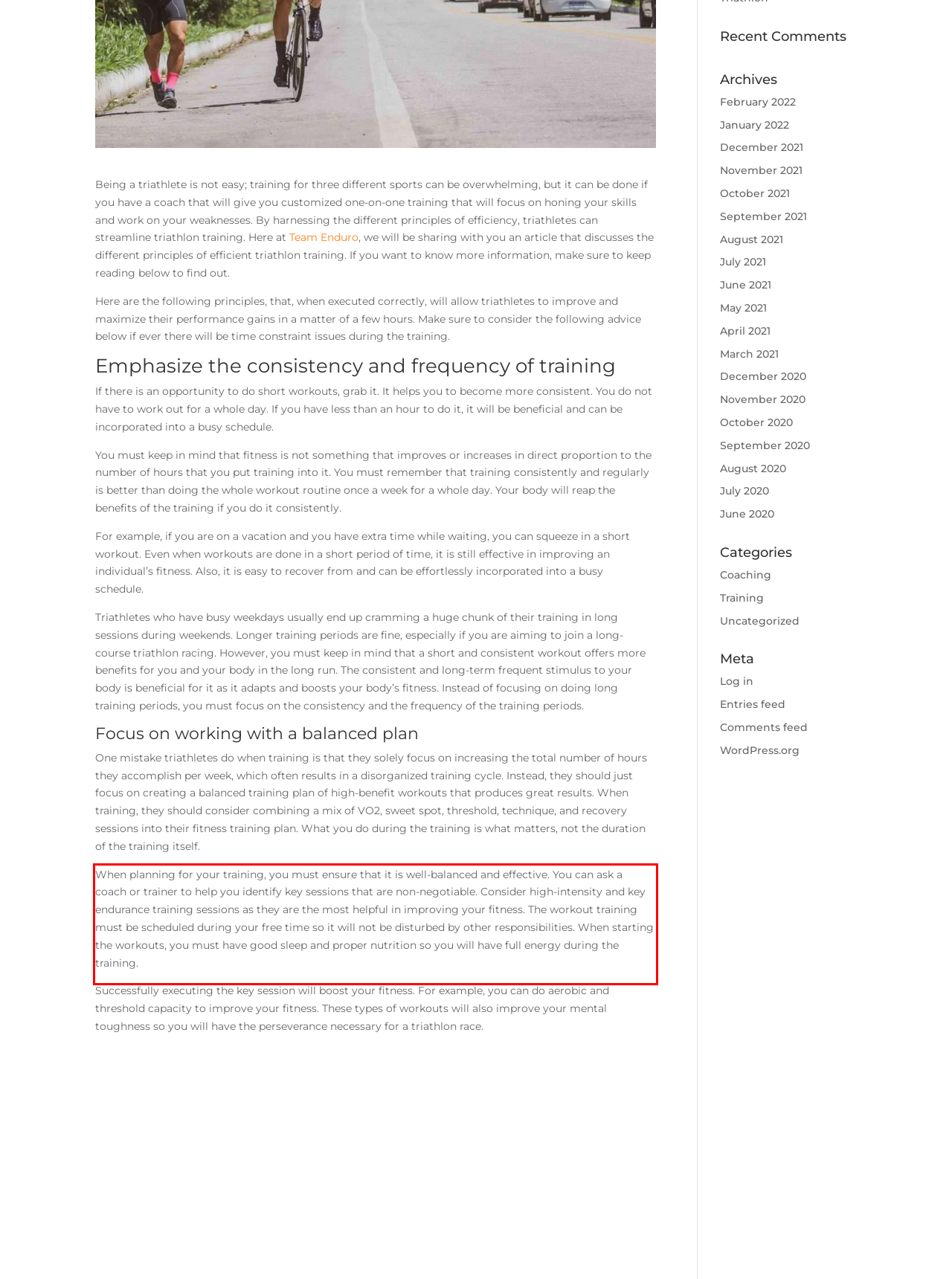Look at the screenshot of the webpage, locate the red rectangle bounding box, and generate the text content that it contains.

When planning for your training, you must ensure that it is well-balanced and effective. You can ask a coach or trainer to help you identify key sessions that are non-negotiable. Consider high-intensity and key endurance training sessions as they are the most helpful in improving your fitness. The workout training must be scheduled during your free time so it will not be disturbed by other responsibilities. When starting the workouts, you must have good sleep and proper nutrition so you will have full energy during the training.